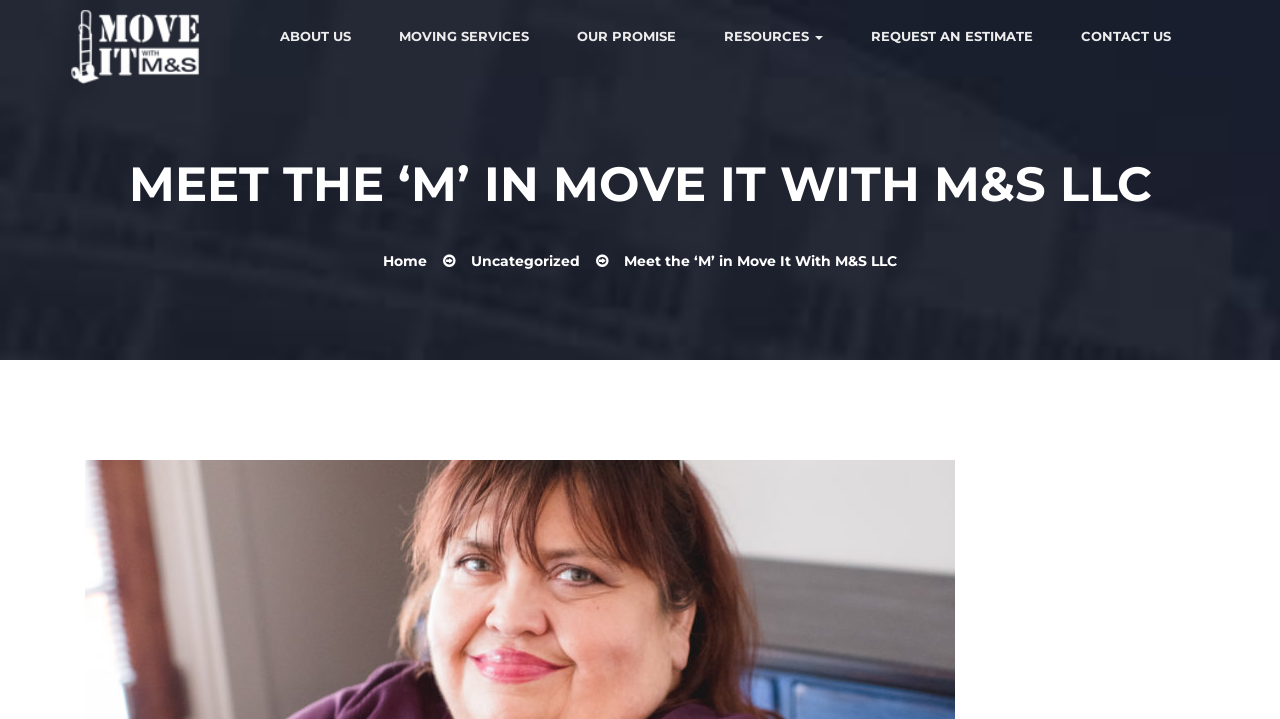Please answer the following question using a single word or phrase: 
What is the first link on the top navigation bar?

Move It With M&S